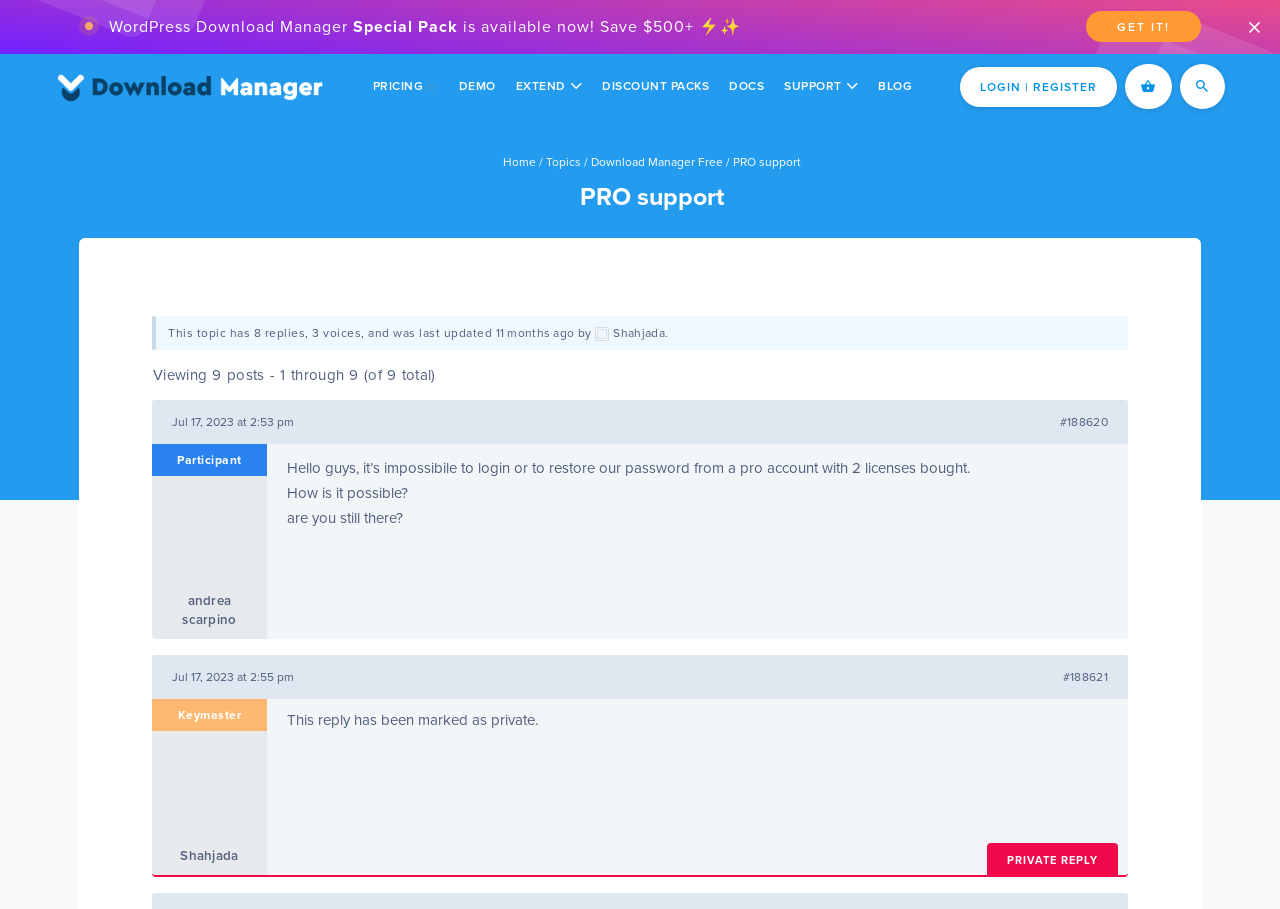What is the role of Shahjada?
Based on the visual details in the image, please answer the question thoroughly.

Shahjada's role can be found in the layout table element, where it is written as 'Keymaster' in a static text element.